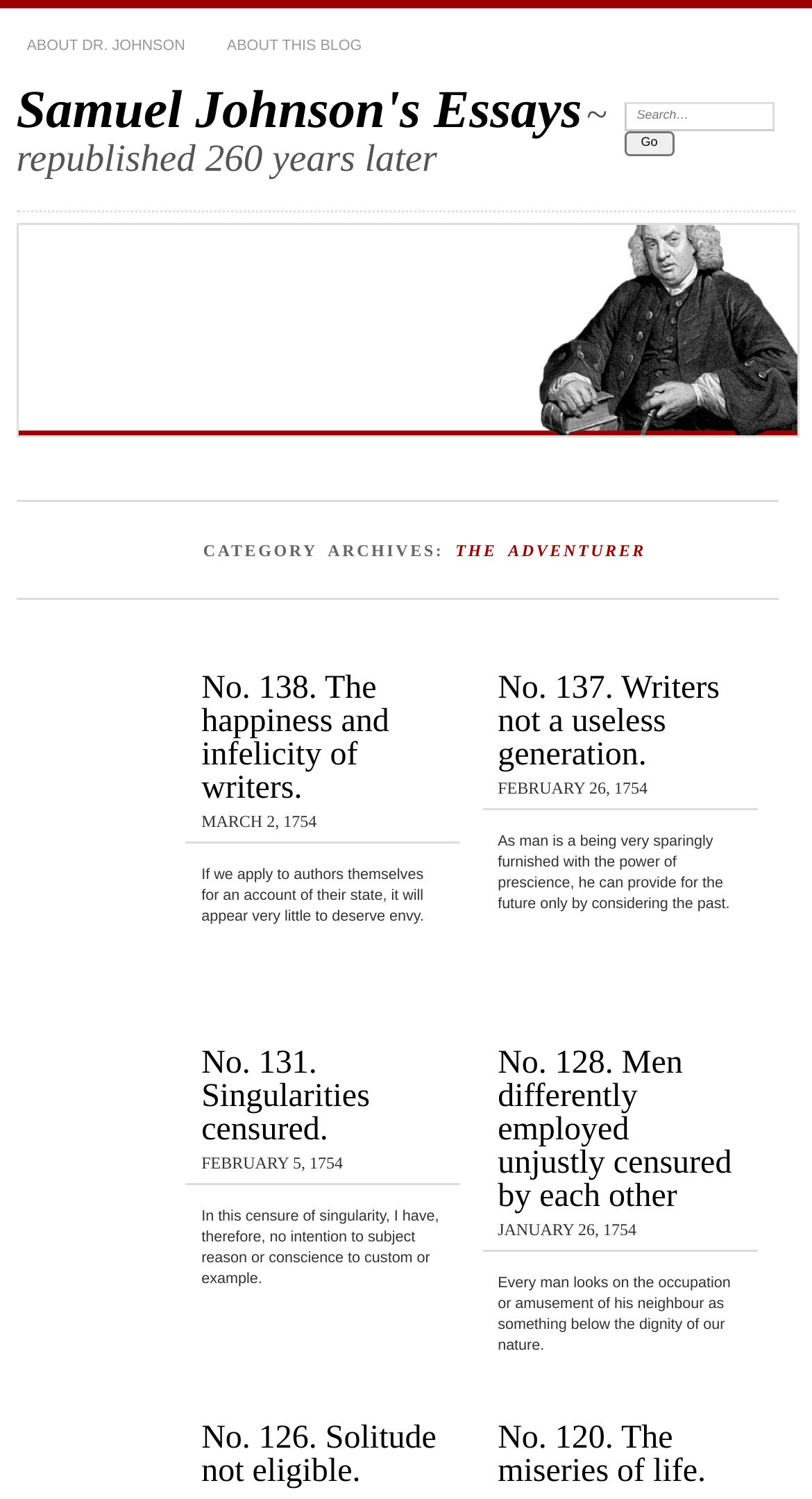Please pinpoint the bounding box coordinates for the region I should click to adhere to this instruction: "Search for essays".

[0.769, 0.068, 0.955, 0.088]